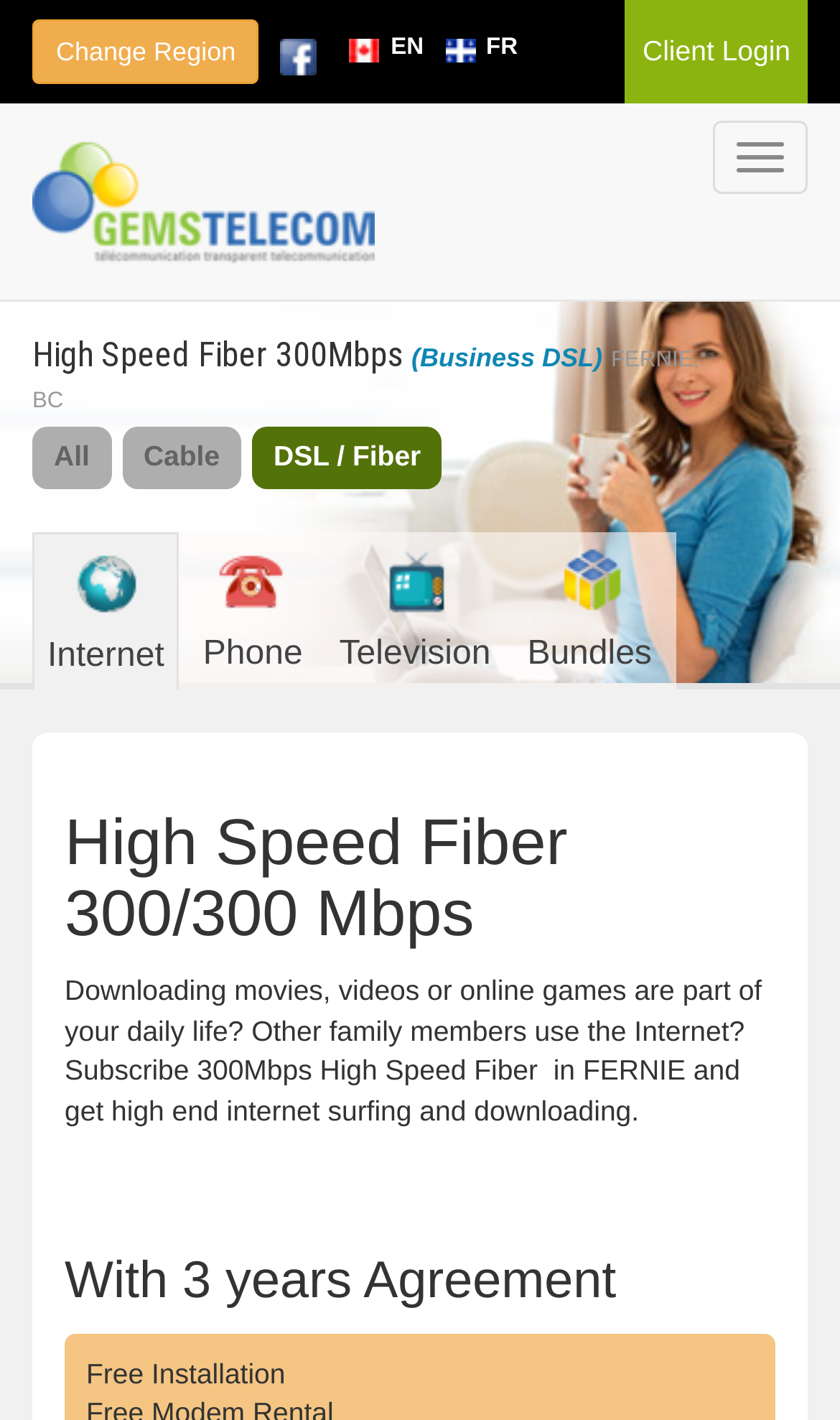Based on the element description "DSL / Fiber", predict the bounding box coordinates of the UI element.

[0.326, 0.31, 0.501, 0.332]